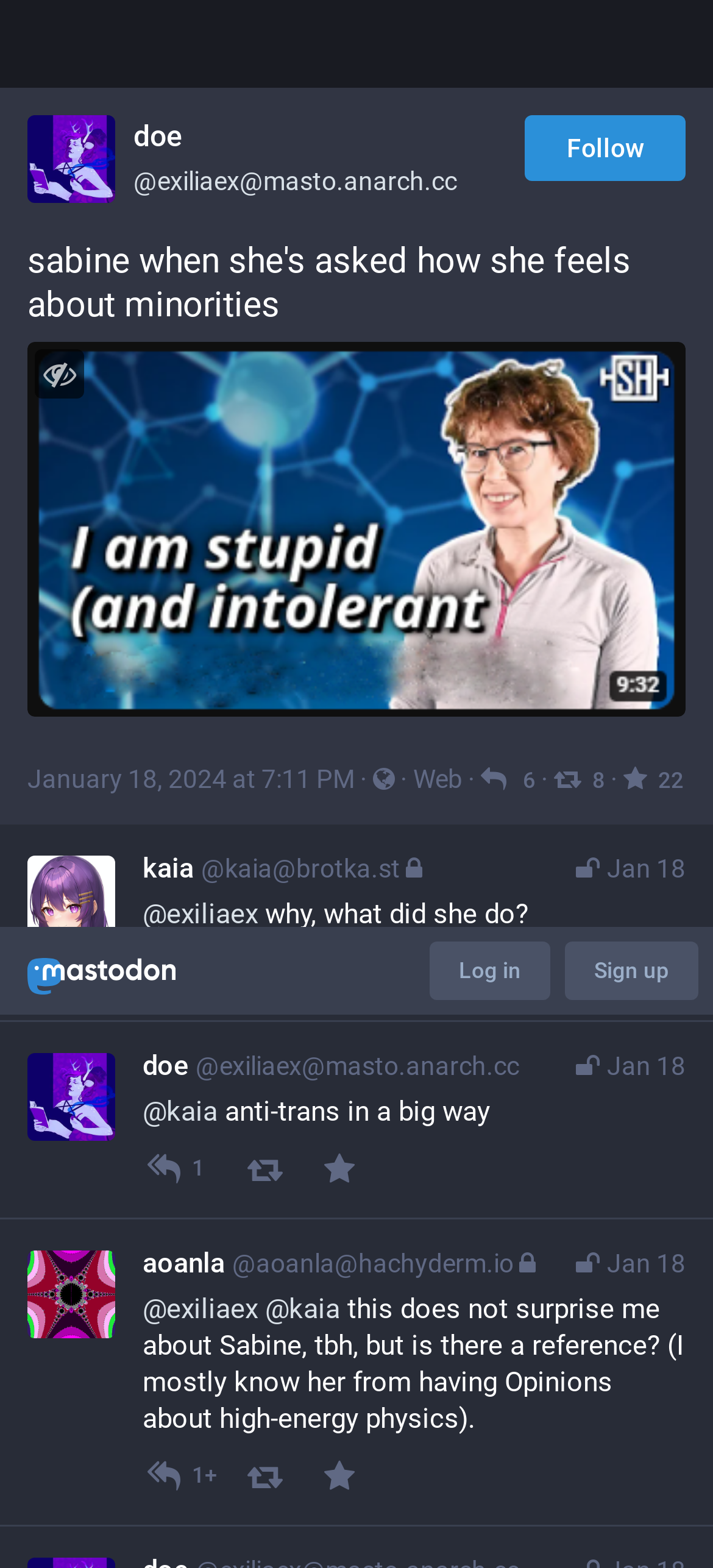Locate the bounding box of the UI element defined by this description: "aria-label="Hide image" title="Hide image"". The coordinates should be given as four float numbers between 0 and 1, formatted as [left, top, right, bottom].

[0.049, 0.167, 0.118, 0.198]